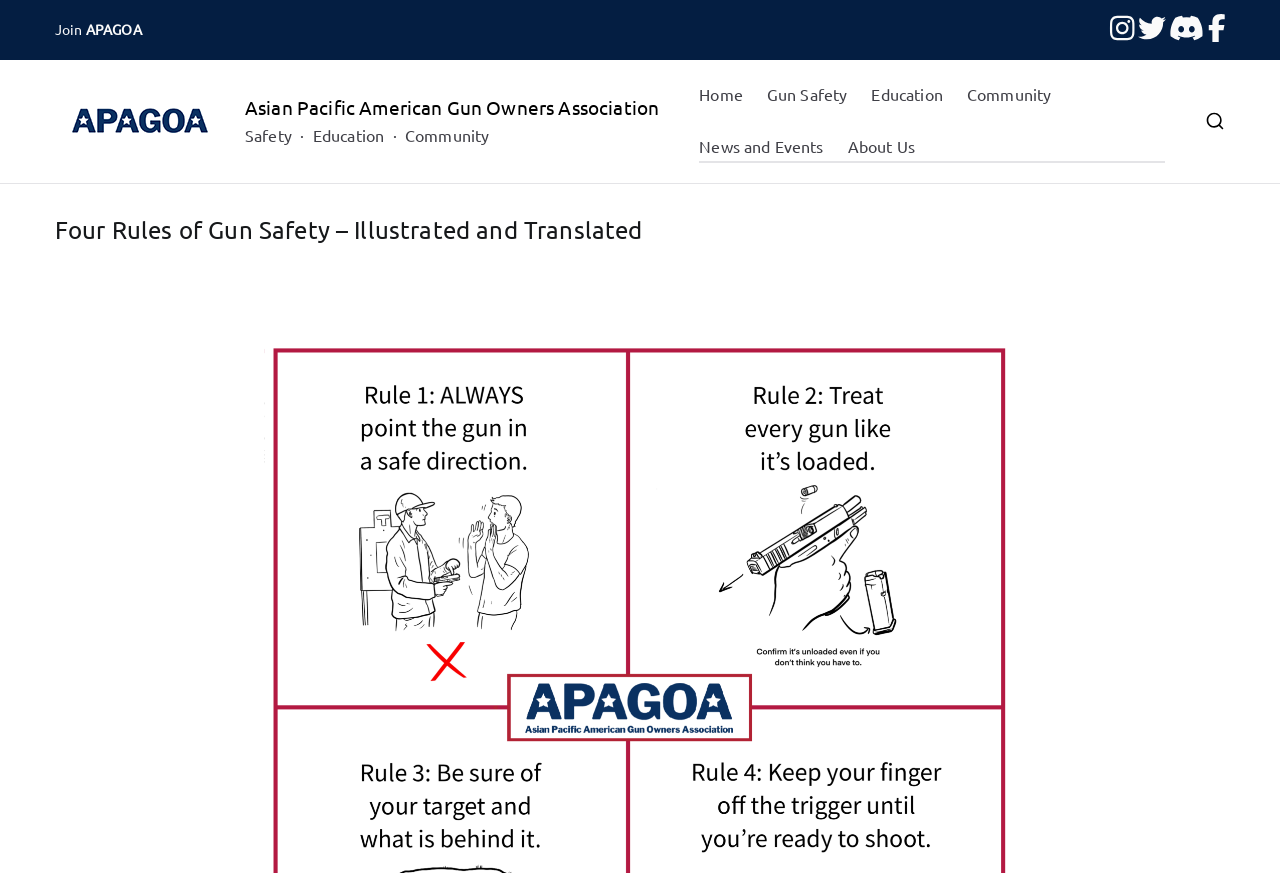Please specify the bounding box coordinates of the element that should be clicked to execute the given instruction: 'Visit Asian Pacific American Gun Owners Association'. Ensure the coordinates are four float numbers between 0 and 1, expressed as [left, top, right, bottom].

[0.043, 0.105, 0.176, 0.174]